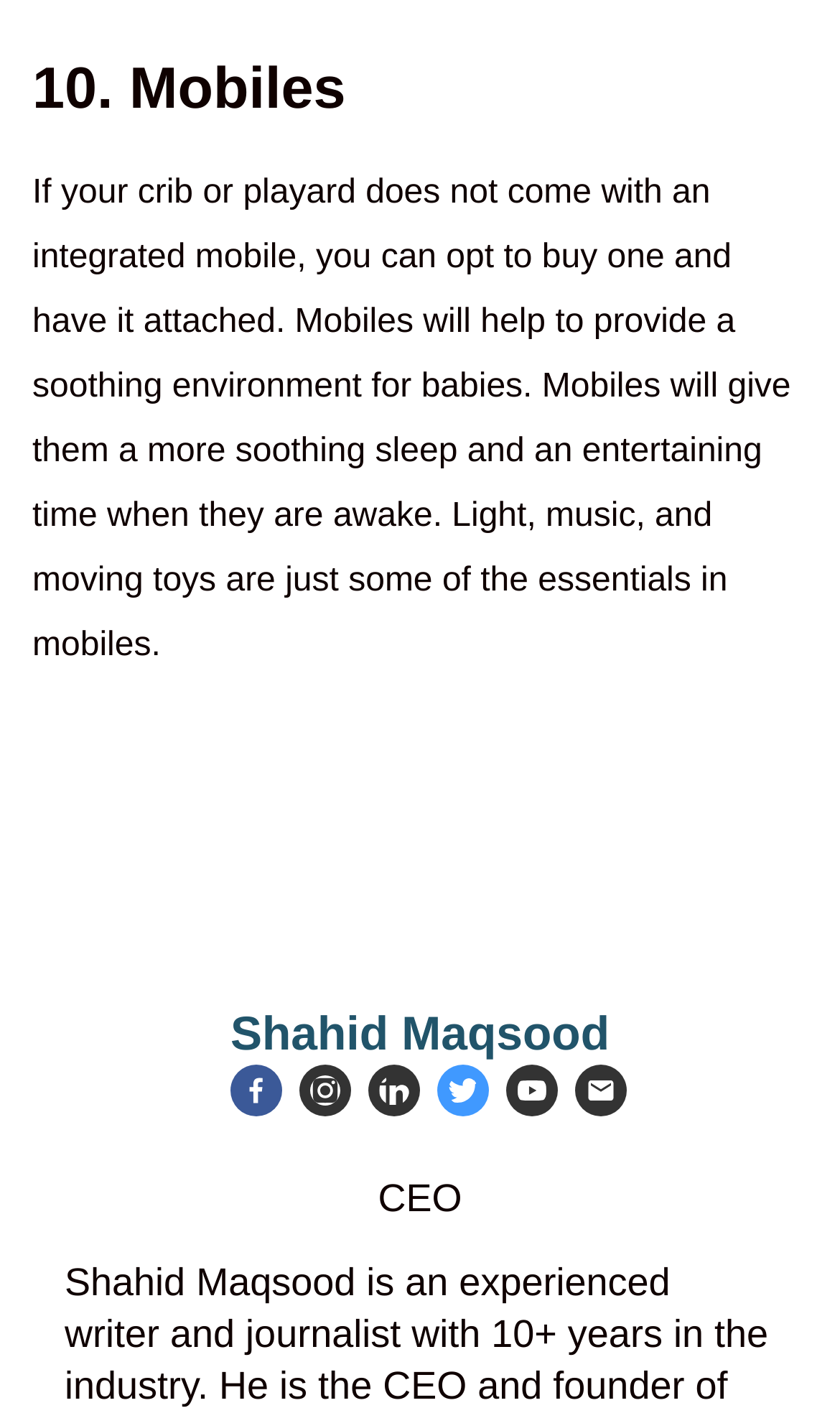What is the purpose of mobiles?
Answer the question with as much detail as possible.

According to the StaticText element, mobiles help to provide a soothing environment for babies, giving them a more soothing sleep and an entertaining time when they are awake.